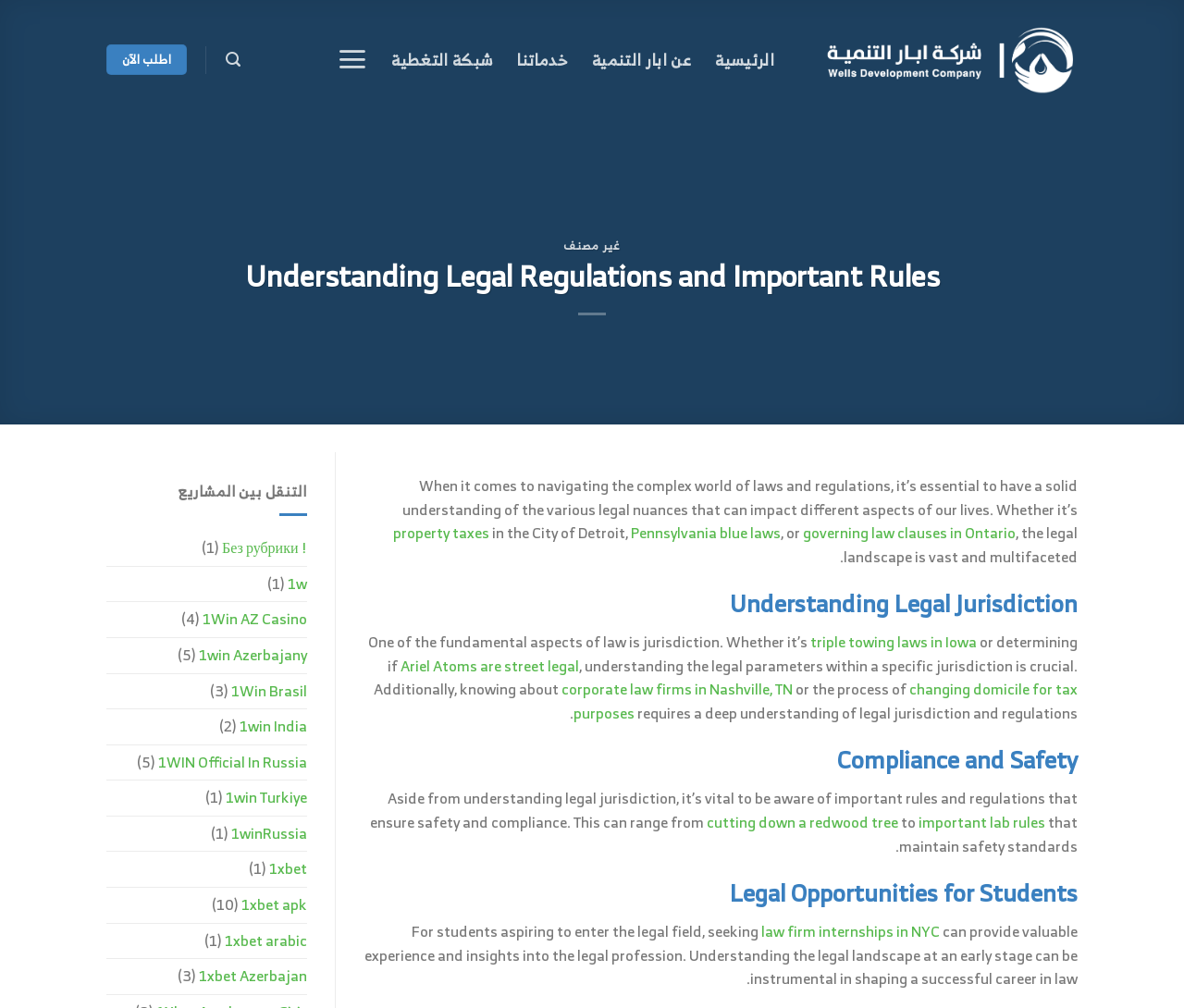Determine the bounding box coordinates for the region that must be clicked to execute the following instruction: "Click the link to understand legal jurisdiction".

[0.307, 0.584, 0.91, 0.614]